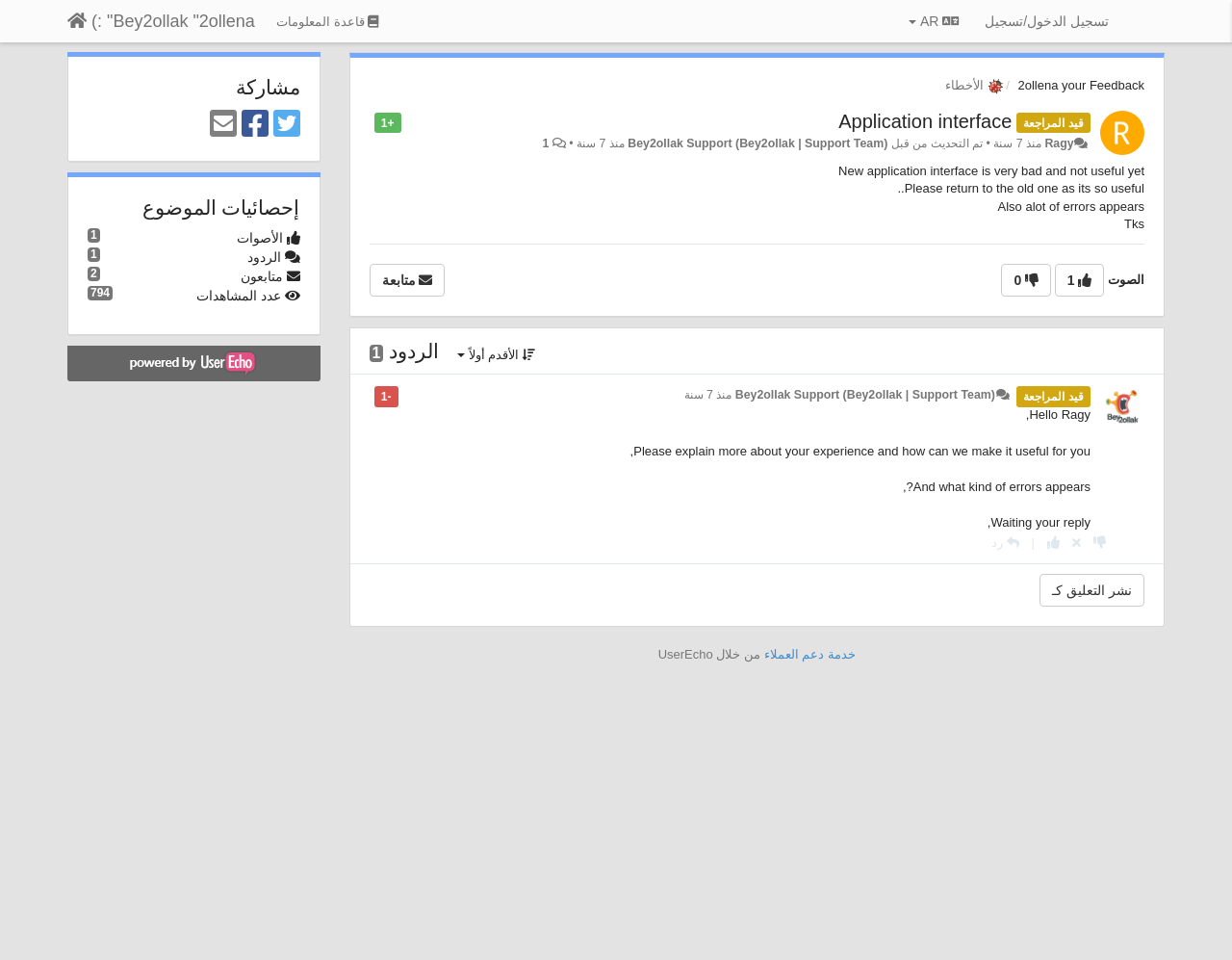Generate a comprehensive caption for the webpage you are viewing.

This webpage appears to be a feedback and discussion forum, specifically focused on a new application interface. At the top, there are several links and icons, including a logo, a link to "قاعدة المعلومات" (information base), and a link to switch to an "AR" view. On the top right, there are links to log in or register, as well as social media links to Twitter, Facebook, and Email.

Below the top section, there are two headings: "مشاركة" (sharing) and "إحصائيات الموضوع" (topic statistics). Under the "مشاركة" heading, there are links to share the topic on Twitter, Facebook, and via Email. Under the "إحصائيات الموضوع" heading, there are statistics about the topic, including the number of votes, responses, and views.

The main content of the page is a discussion thread about the new application interface. The thread starts with a post from "Ragy" saying that the new interface is bad and not useful, and asking to return to the old one. There are several responses to this post, including one from "Bey2ollak Support" asking for more information about the issues with the new interface.

Throughout the thread, there are various buttons and links, including buttons to vote on responses, links to reply to posts, and links to edit or delete posts. There are also several images and icons scattered throughout the thread.

At the bottom of the page, there is a link to "خدمة دعم العملاء" (customer support service) powered by UserEcho, along with a logo and a brief description.